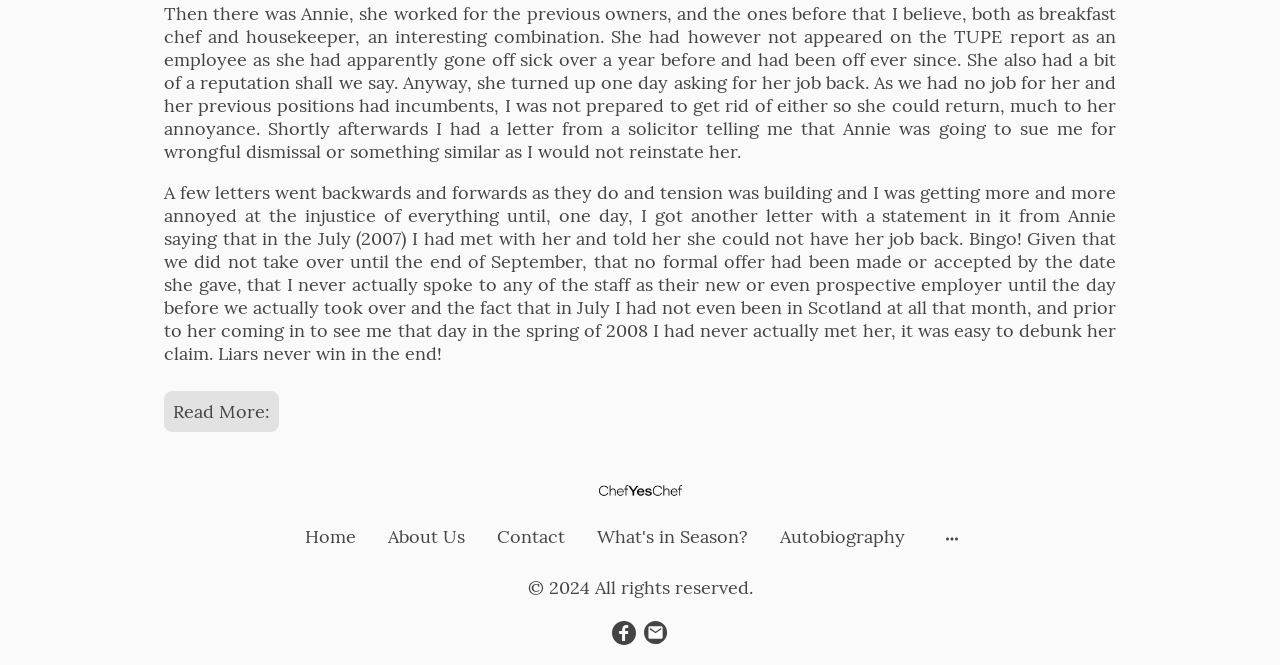Calculate the bounding box coordinates of the UI element given the description: "Read More:".

[0.128, 0.588, 0.218, 0.65]